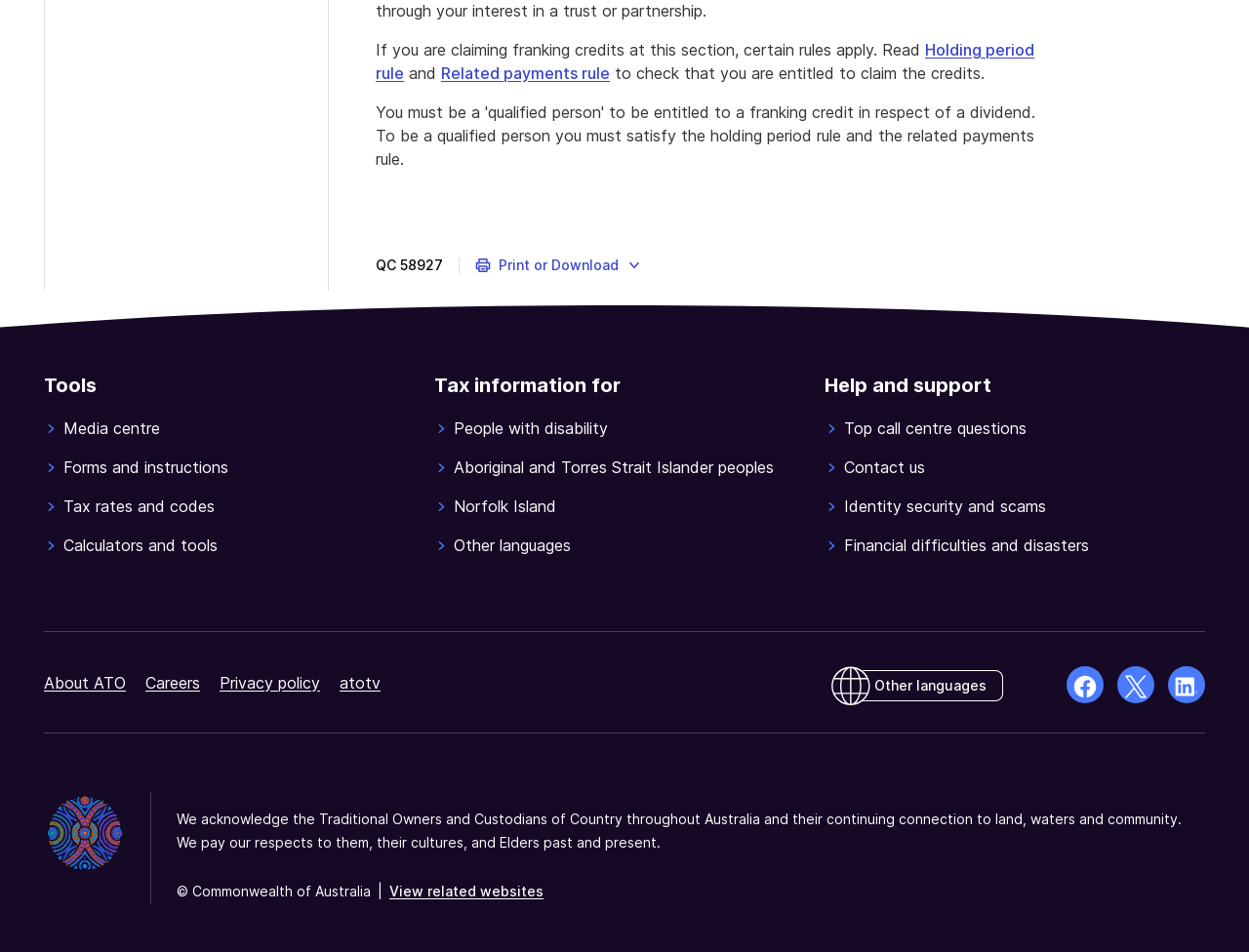Provide a one-word or short-phrase response to the question:
What is the purpose of the 'Print or Download' button?

To choose from Print or PDF download options